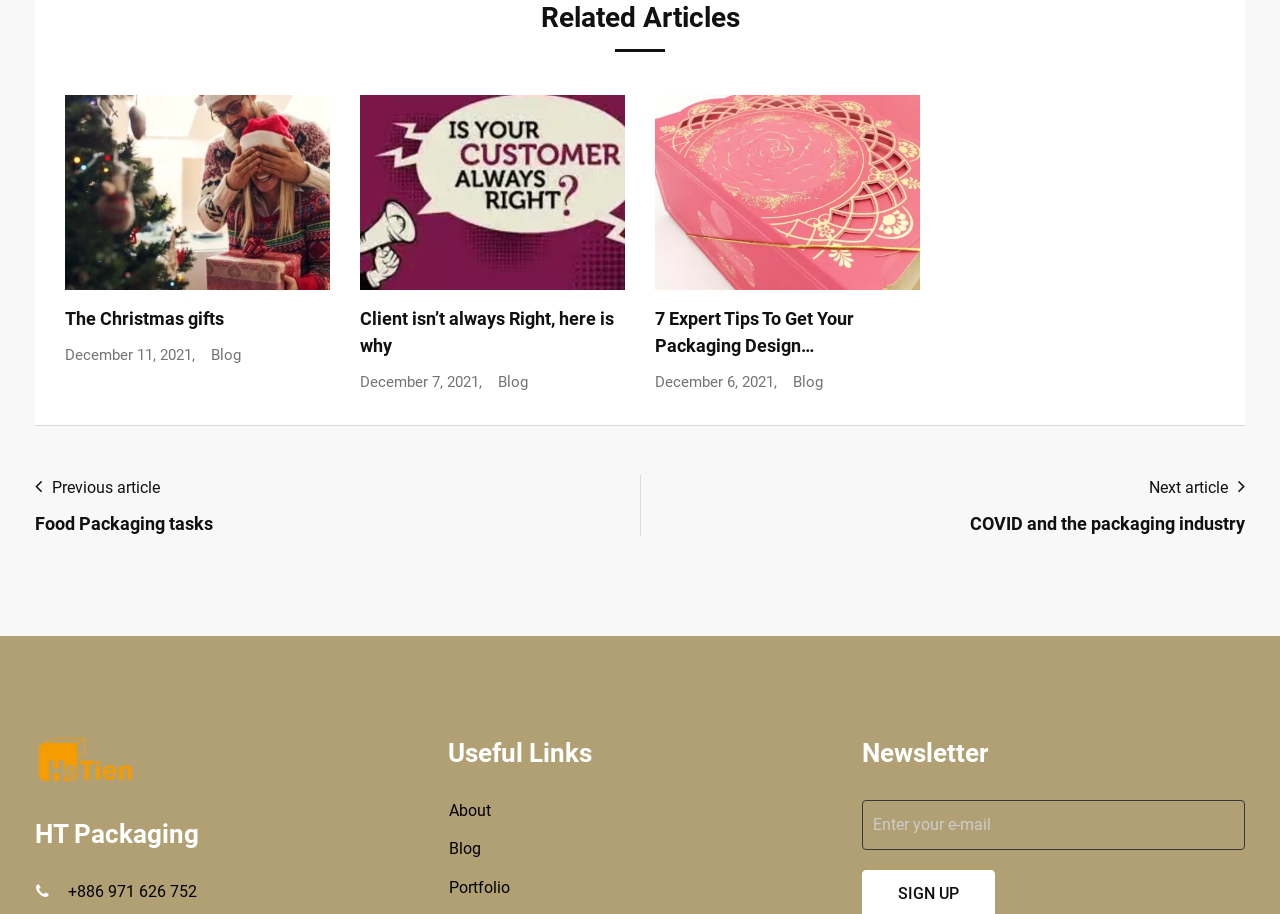What is the topic of the first blog post?
Using the image as a reference, deliver a detailed and thorough answer to the question.

I determined the answer by looking at the first heading element on the webpage, which is 'The Christmas gifts'. This heading is associated with a link and an image, indicating that it is a blog post title.